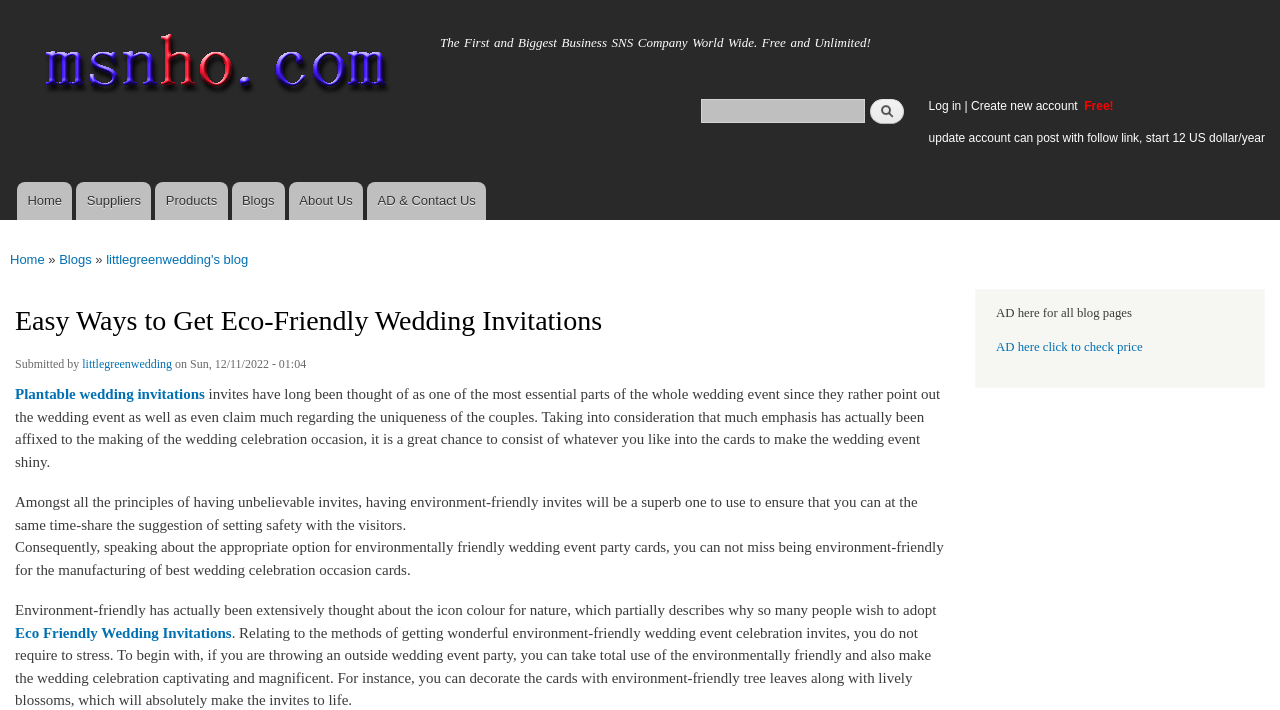Extract the heading text from the webpage.

Easy Ways to Get Eco-Friendly Wedding Invitations